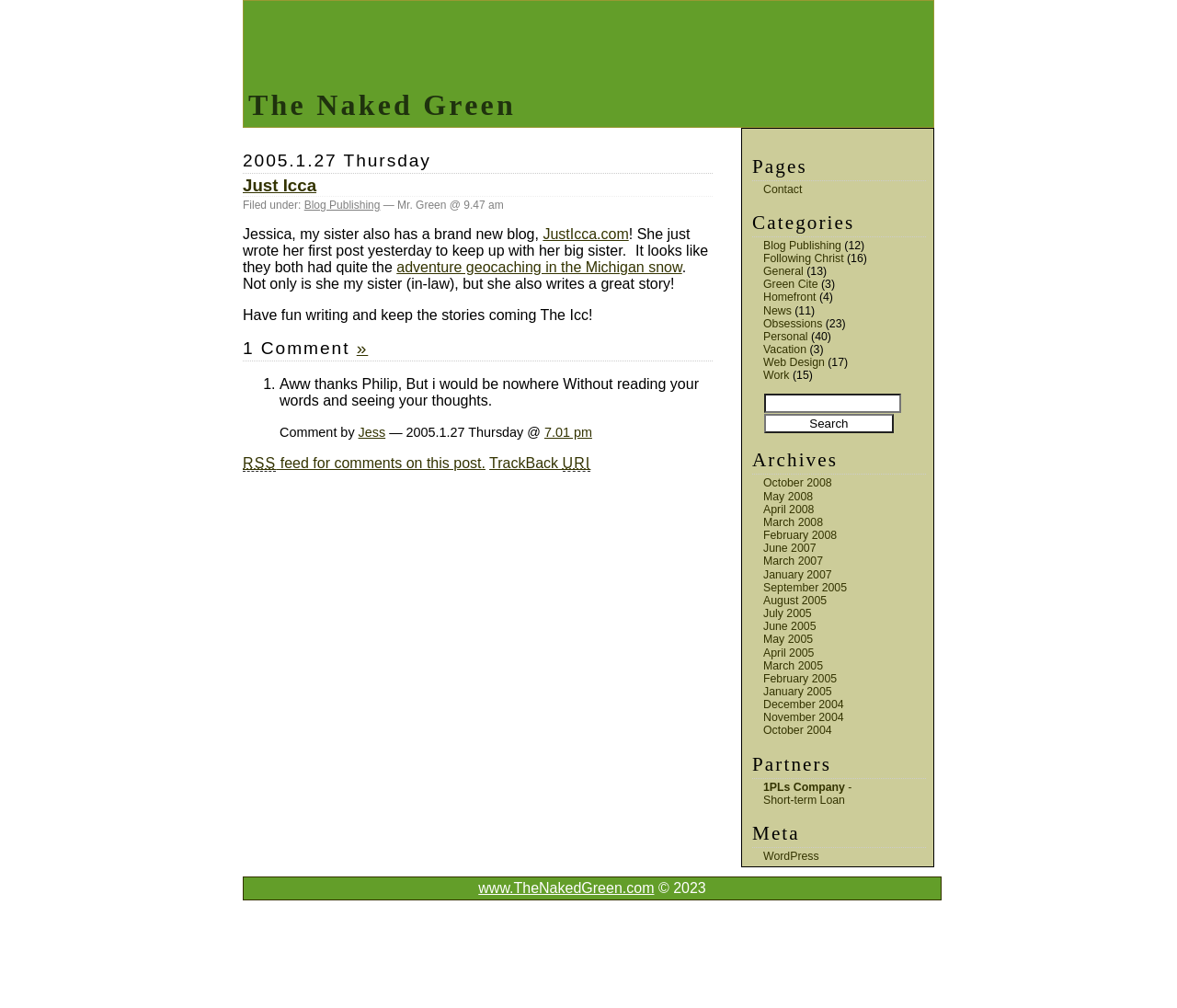Determine the main text heading of the webpage and provide its content.

The Naked Green